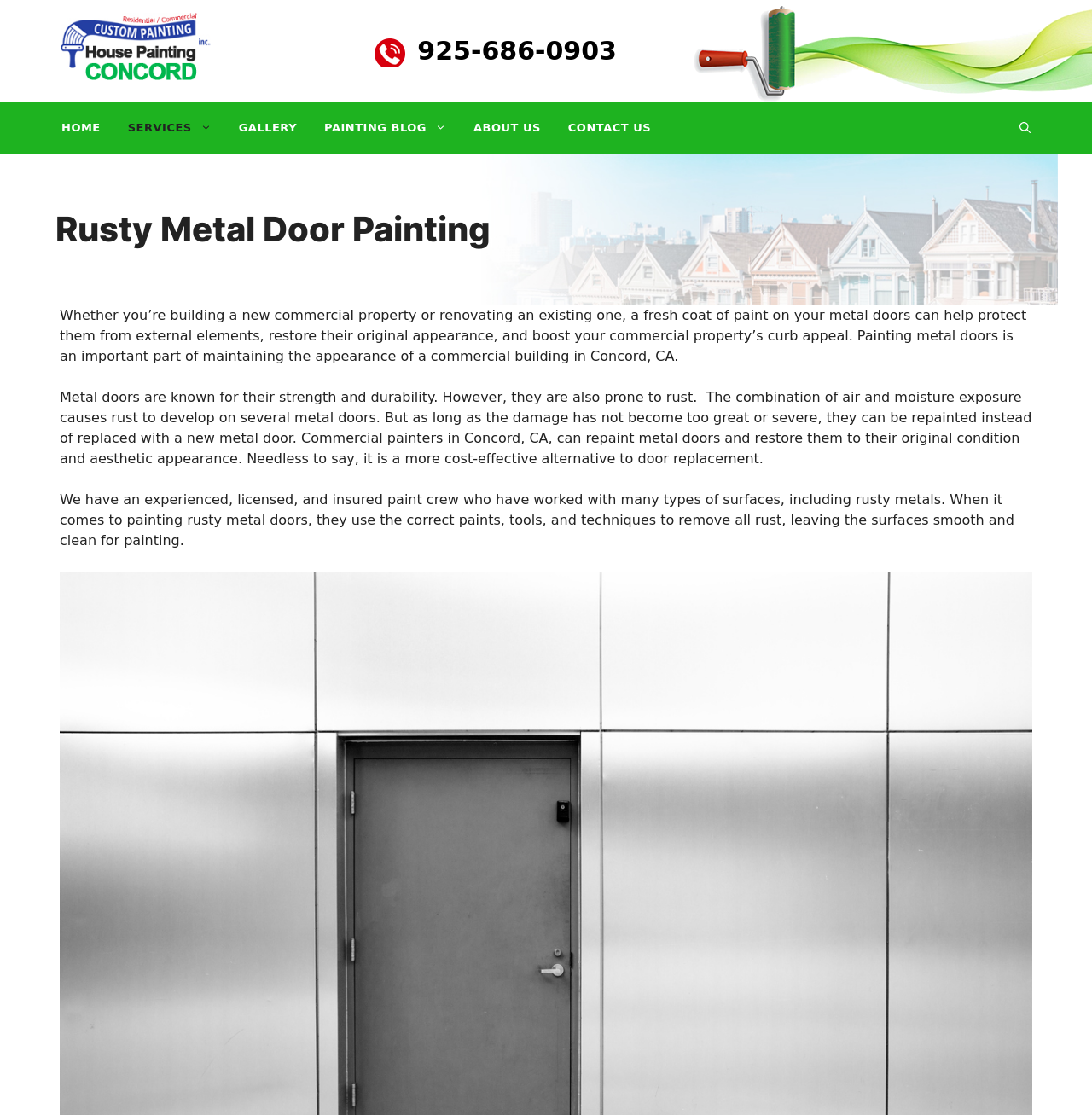Find the bounding box coordinates of the element to click in order to complete this instruction: "Go to the 'CONTACT US' page". The bounding box coordinates must be four float numbers between 0 and 1, denoted as [left, top, right, bottom].

[0.508, 0.092, 0.609, 0.138]